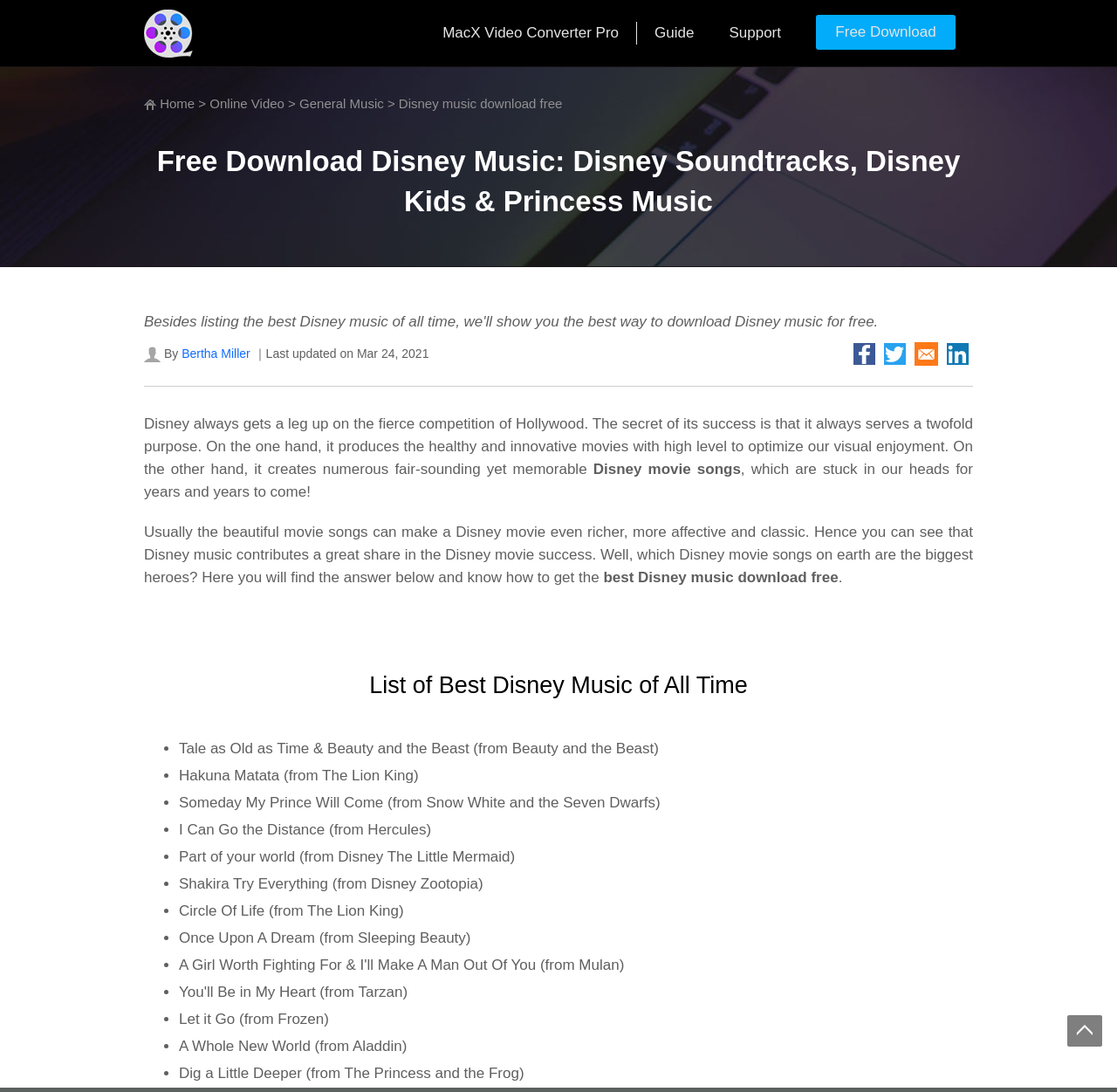Please identify the bounding box coordinates of the area that needs to be clicked to follow this instruction: "Click the 'Guide' link".

[0.586, 0.022, 0.621, 0.038]